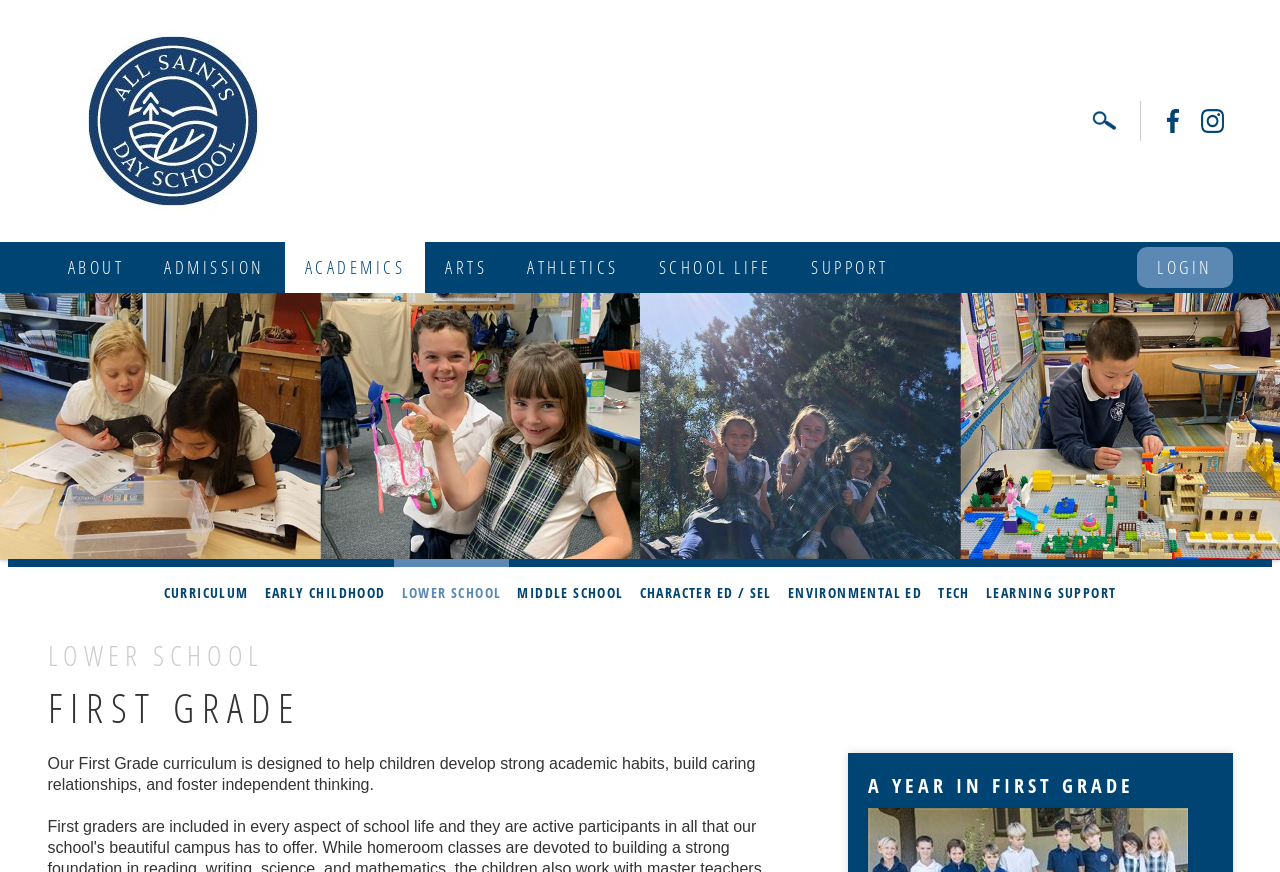What is the focus of the 'A YEAR IN FIRST GRADE' section?
Use the image to give a comprehensive and detailed response to the question.

The 'A YEAR IN FIRST GRADE' section is likely focused on the First Grade curriculum, as it is located below the 'FIRST GRADE' heading and is part of the Lower School section of the webpage.